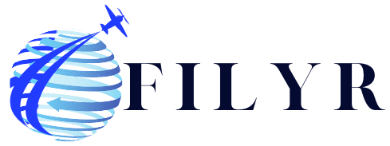Respond to the question below with a single word or phrase: What is symbolized by the curved lines around the globe?

Air routes